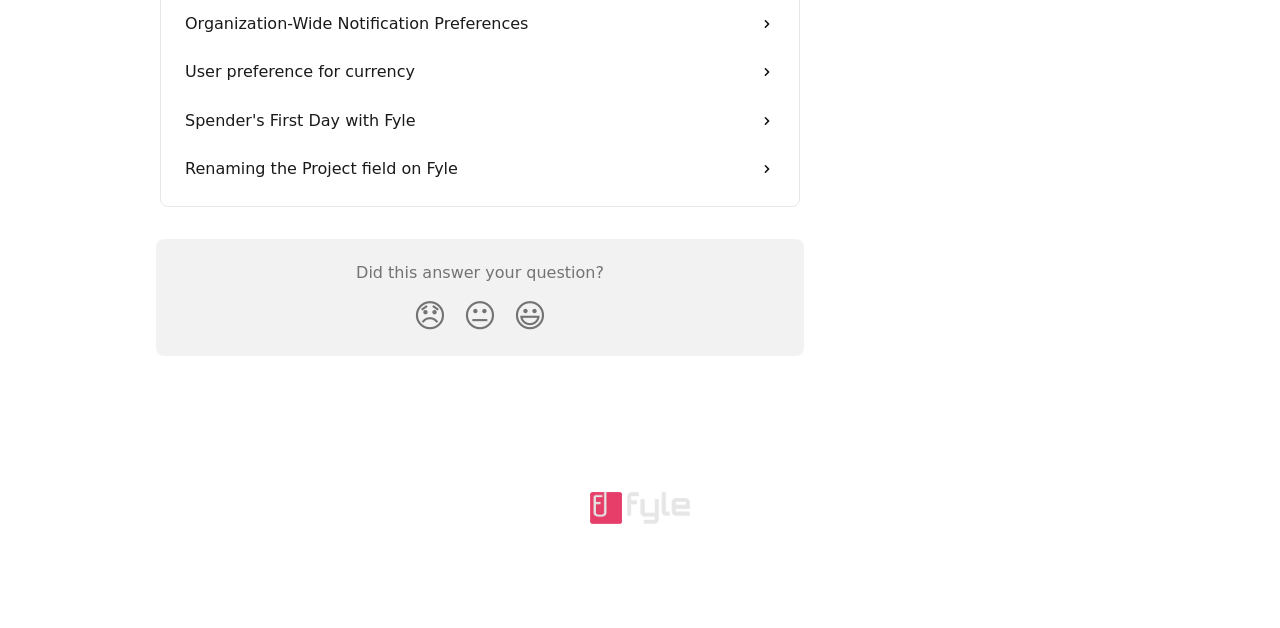Given the webpage screenshot and the description, determine the bounding box coordinates (top-left x, top-left y, bottom-right x, bottom-right y) that define the location of the UI element matching this description: alt="Fyle Help Center"

[0.461, 0.79, 0.539, 0.823]